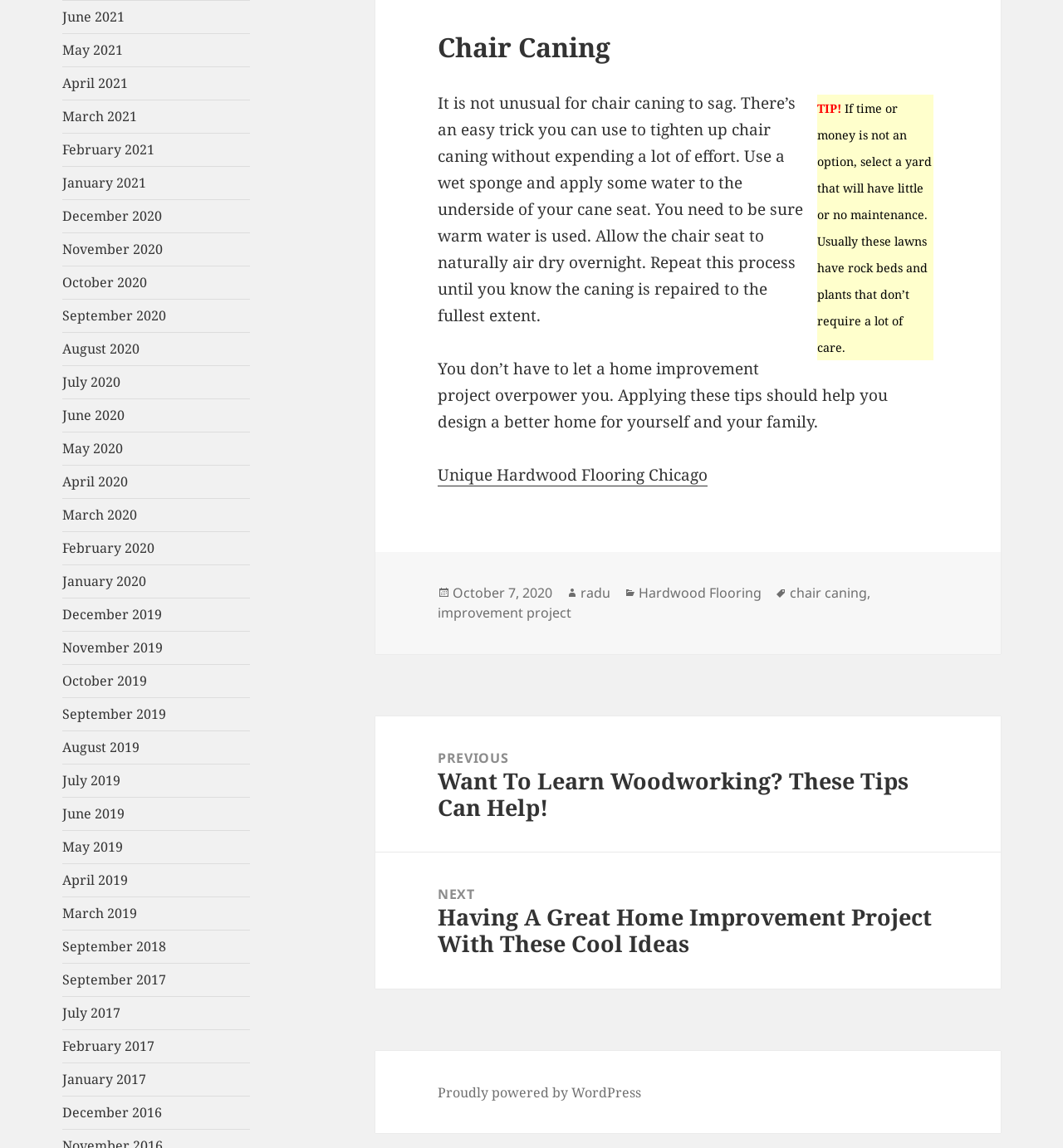Determine the bounding box coordinates of the clickable area required to perform the following instruction: "Read the tip about low maintenance lawns". The coordinates should be represented as four float numbers between 0 and 1: [left, top, right, bottom].

[0.769, 0.088, 0.792, 0.102]